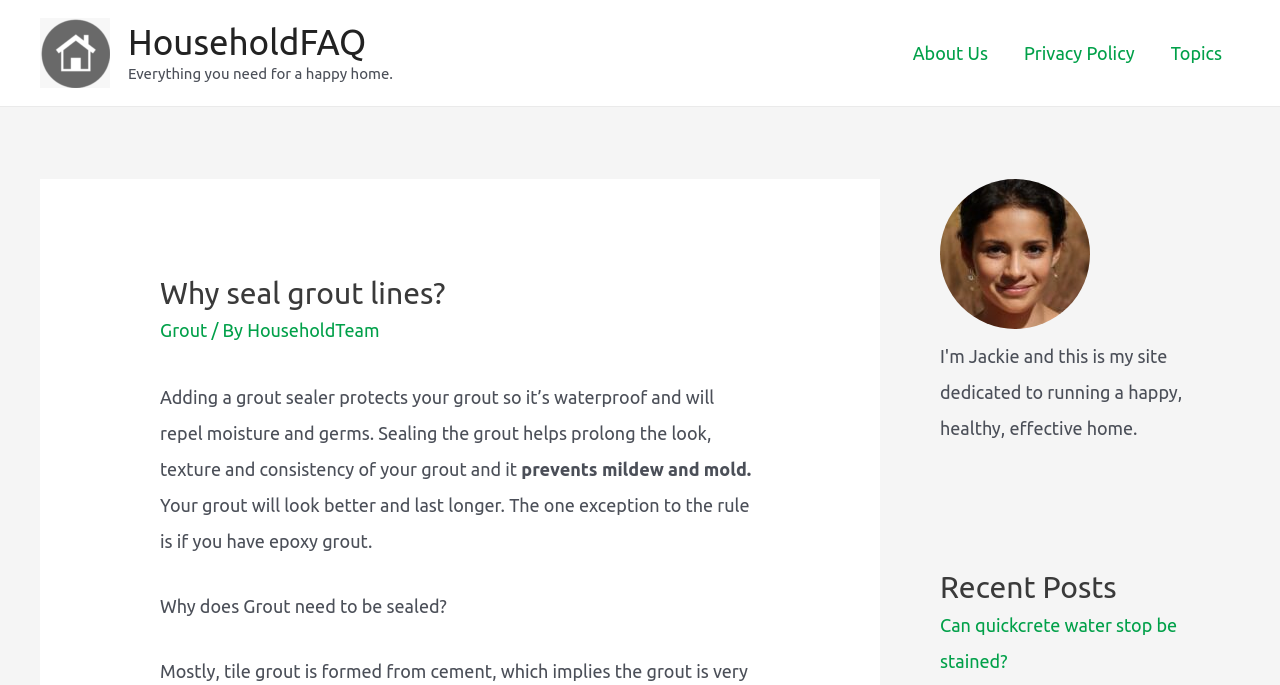Reply to the question with a brief word or phrase: What is the section below the main content about?

Recent Posts